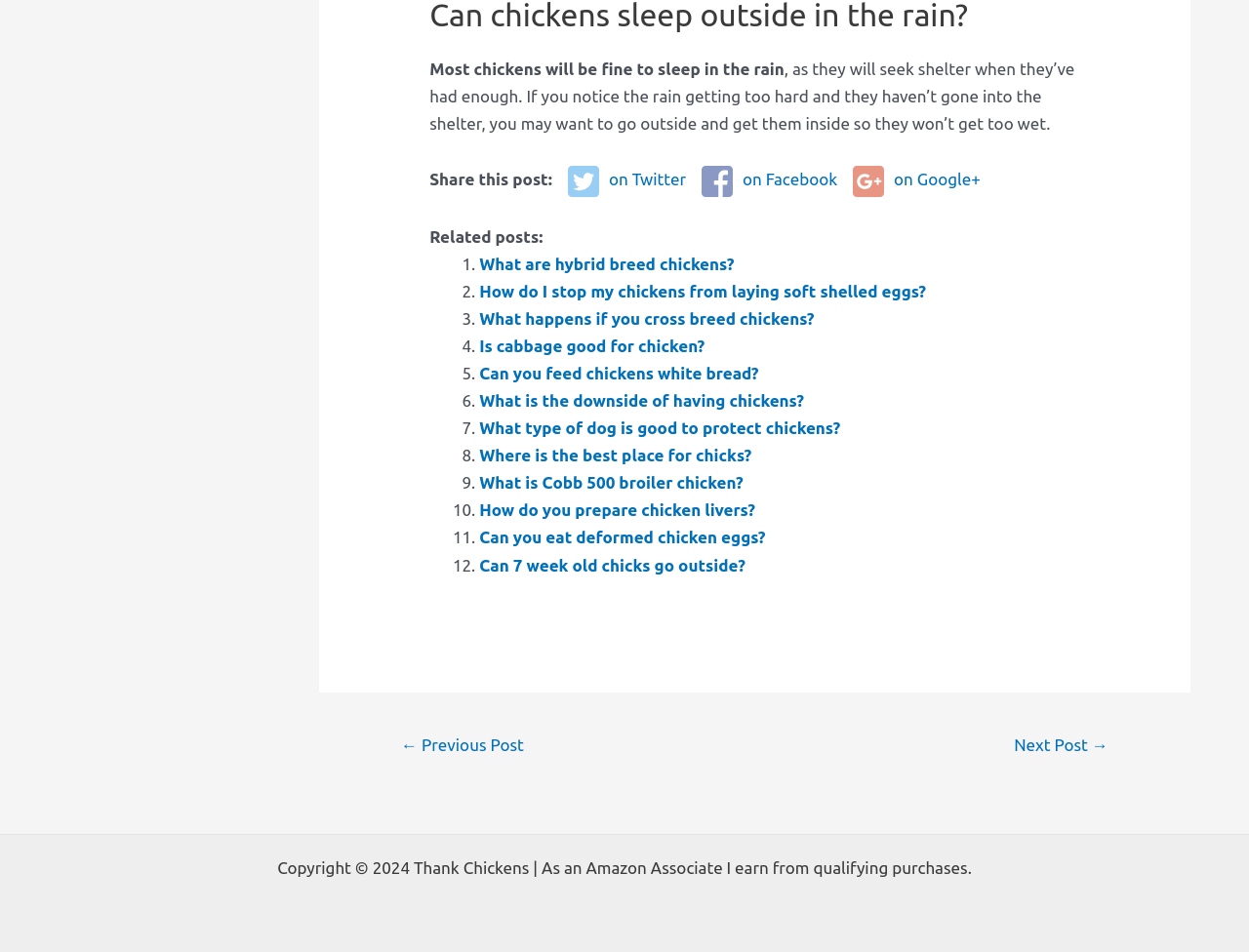Identify the bounding box for the UI element that is described as follows: "← Previous Post".

[0.301, 0.764, 0.439, 0.805]